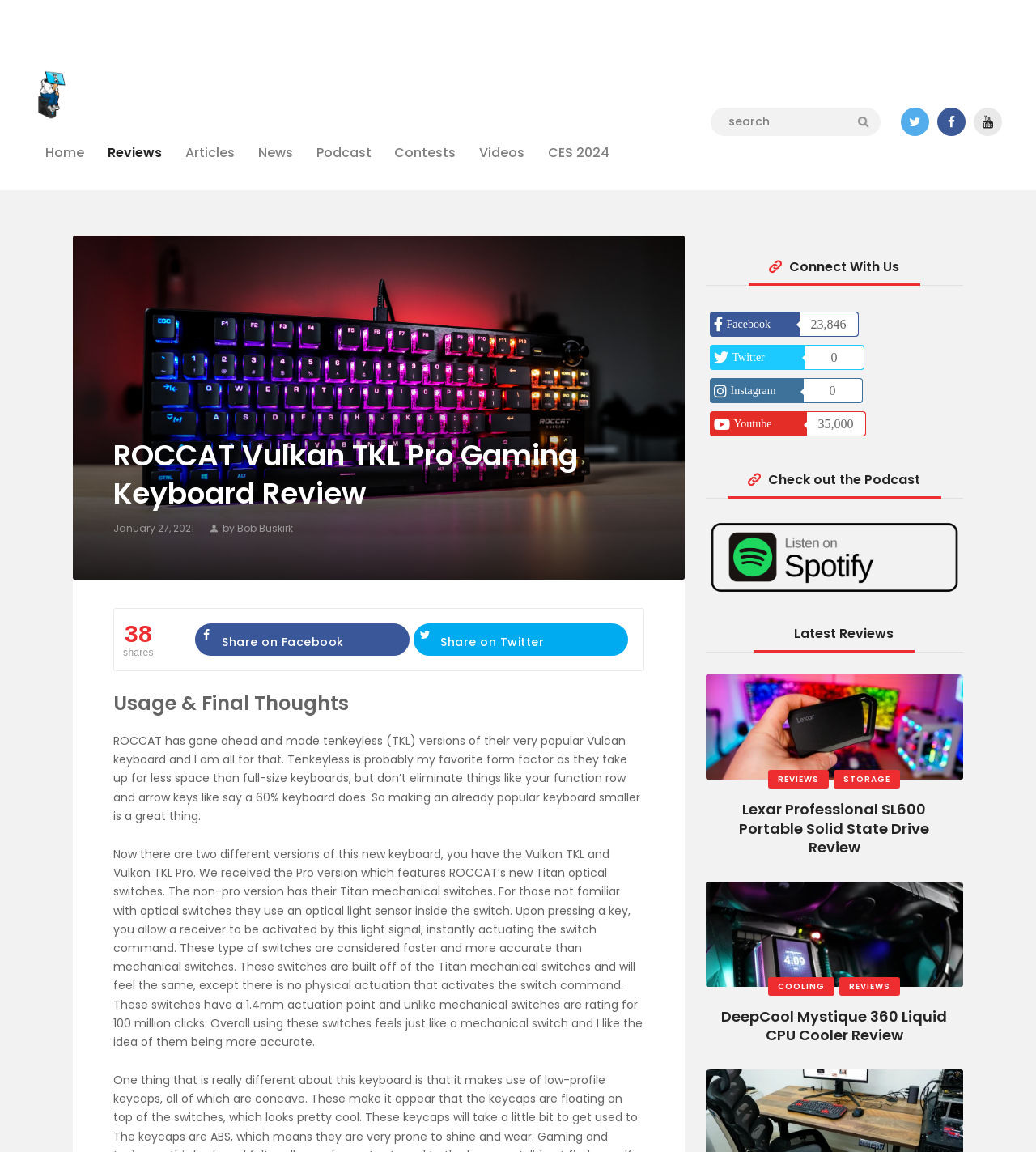From the element description: "Reviews", extract the bounding box coordinates of the UI element. The coordinates should be expressed as four float numbers between 0 and 1, in the order [left, top, right, bottom].

[0.417, 0.046, 0.583, 0.082]